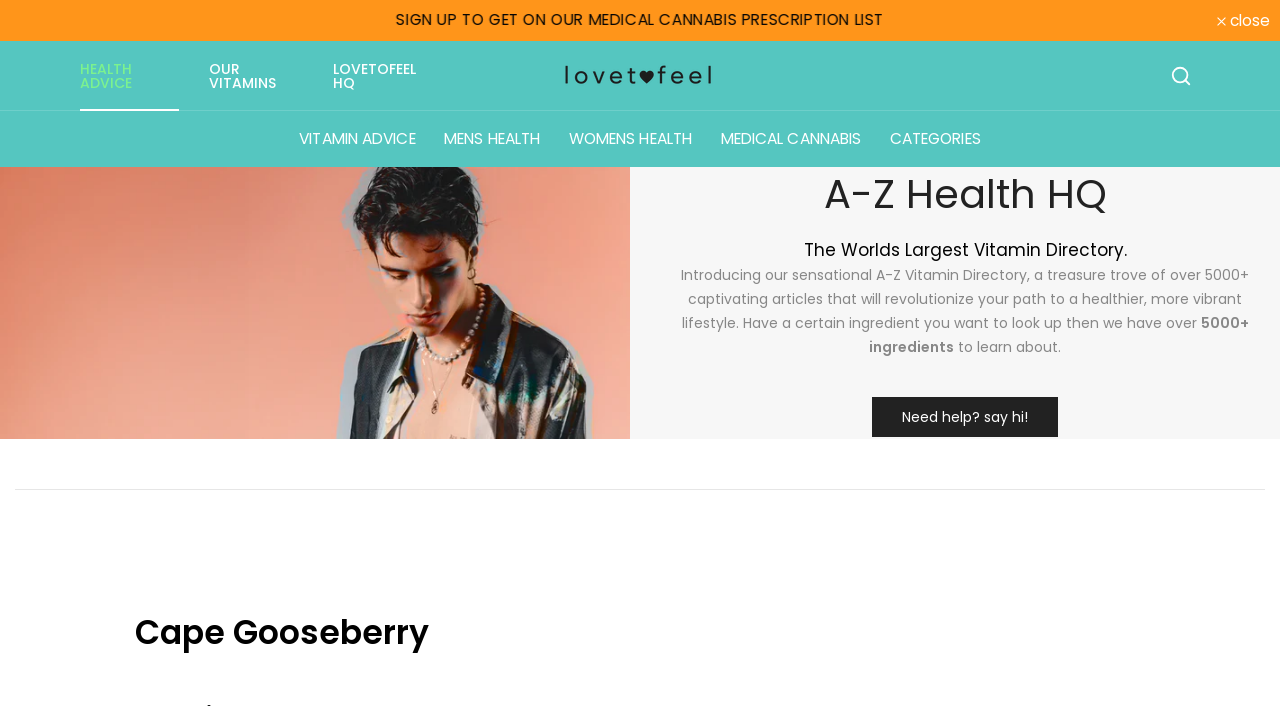What is the fruit discussed on this webpage?
Look at the image and answer the question with a single word or phrase.

Cape Gooseberry